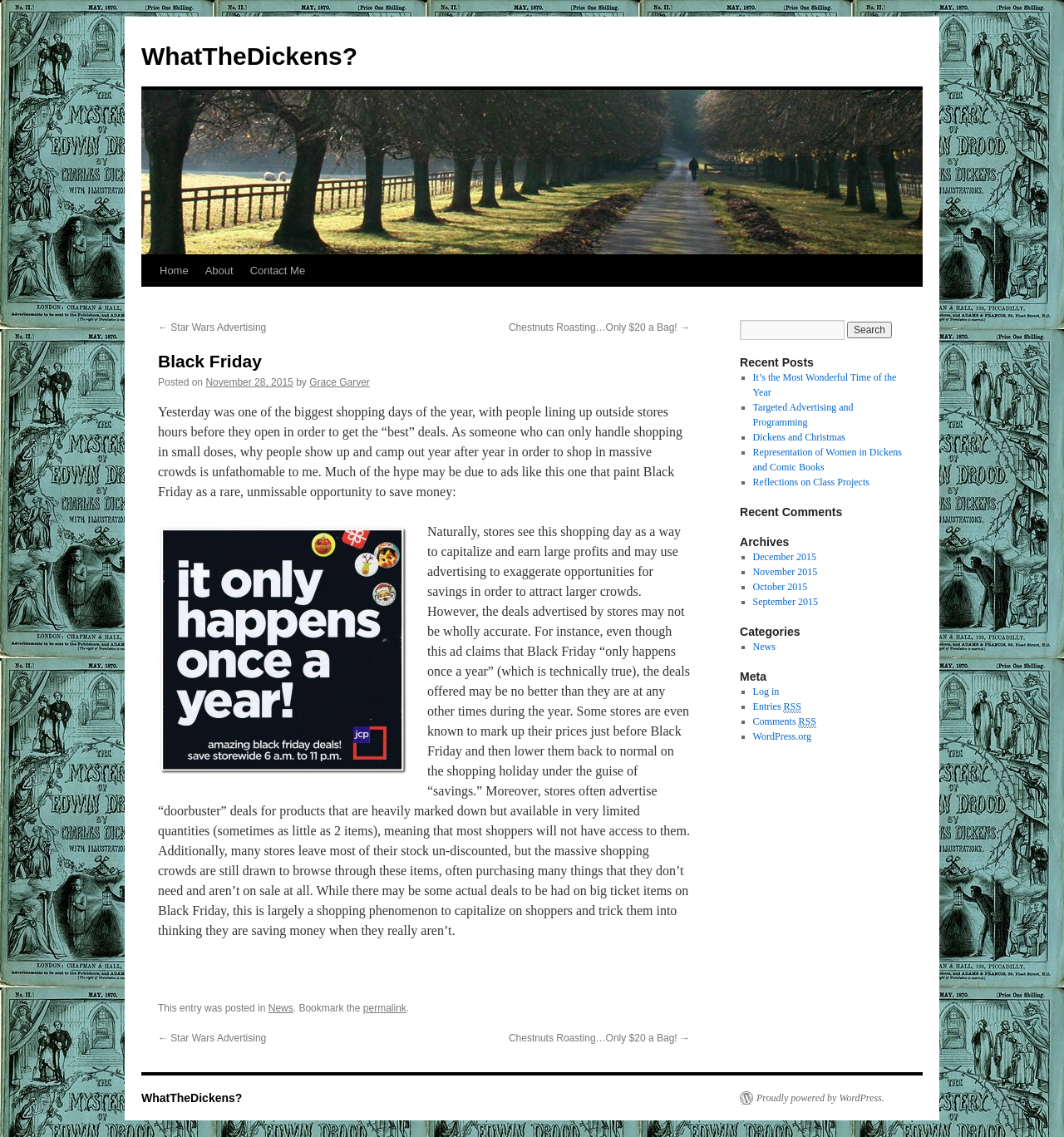Determine the bounding box coordinates for the clickable element required to fulfill the instruction: "Search for something". Provide the coordinates as four float numbers between 0 and 1, i.e., [left, top, right, bottom].

[0.695, 0.281, 0.794, 0.299]